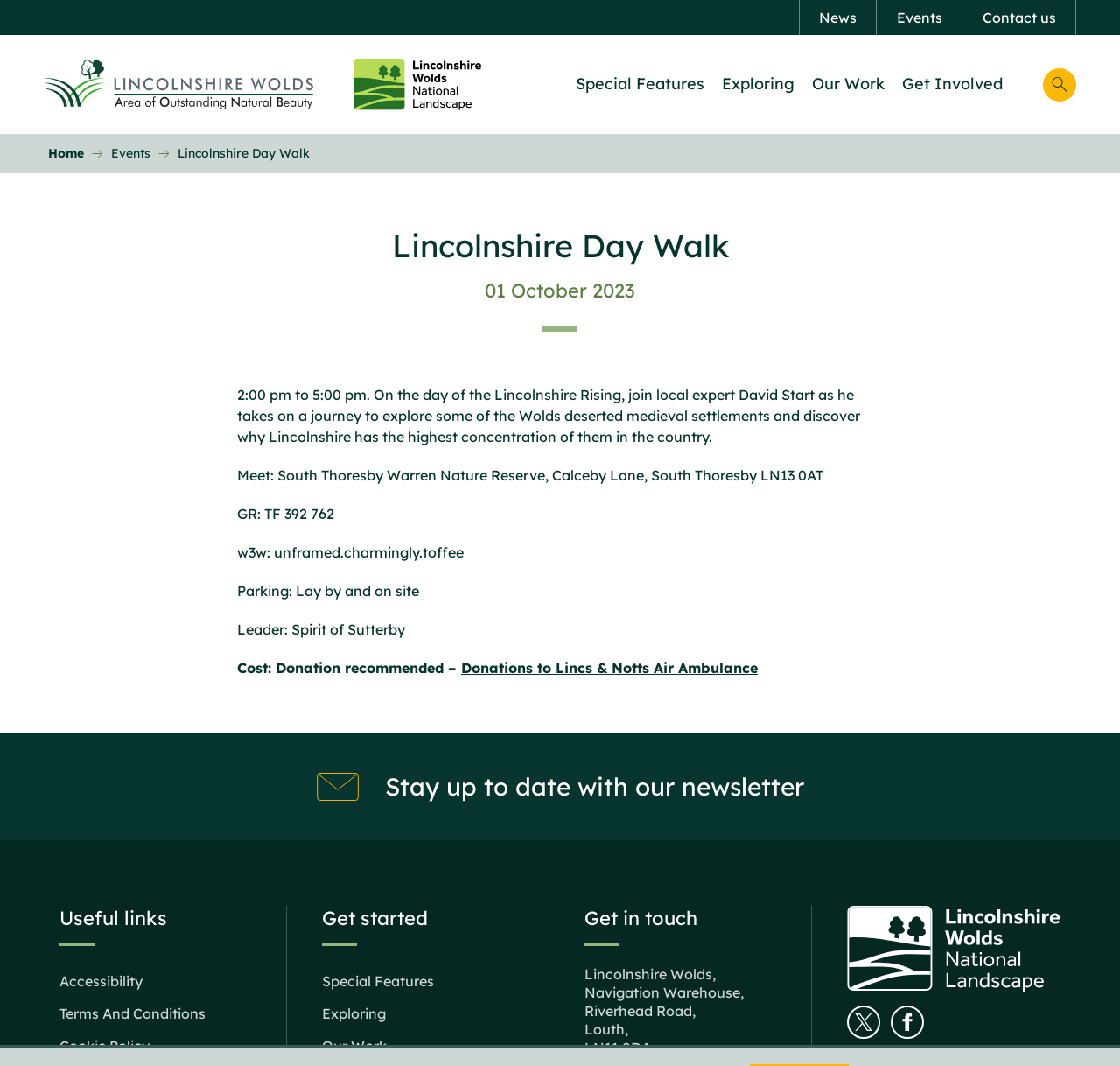What is the recommended donation for the Lincolnshire Day Walk event?
Give a detailed and exhaustive answer to the question.

I found the answer by looking at the static text element that contains the cost information, which is 'Cost: Donation recommended –'. This element is located within the main element and has a bounding box coordinate of [0.212, 0.618, 0.412, 0.635].